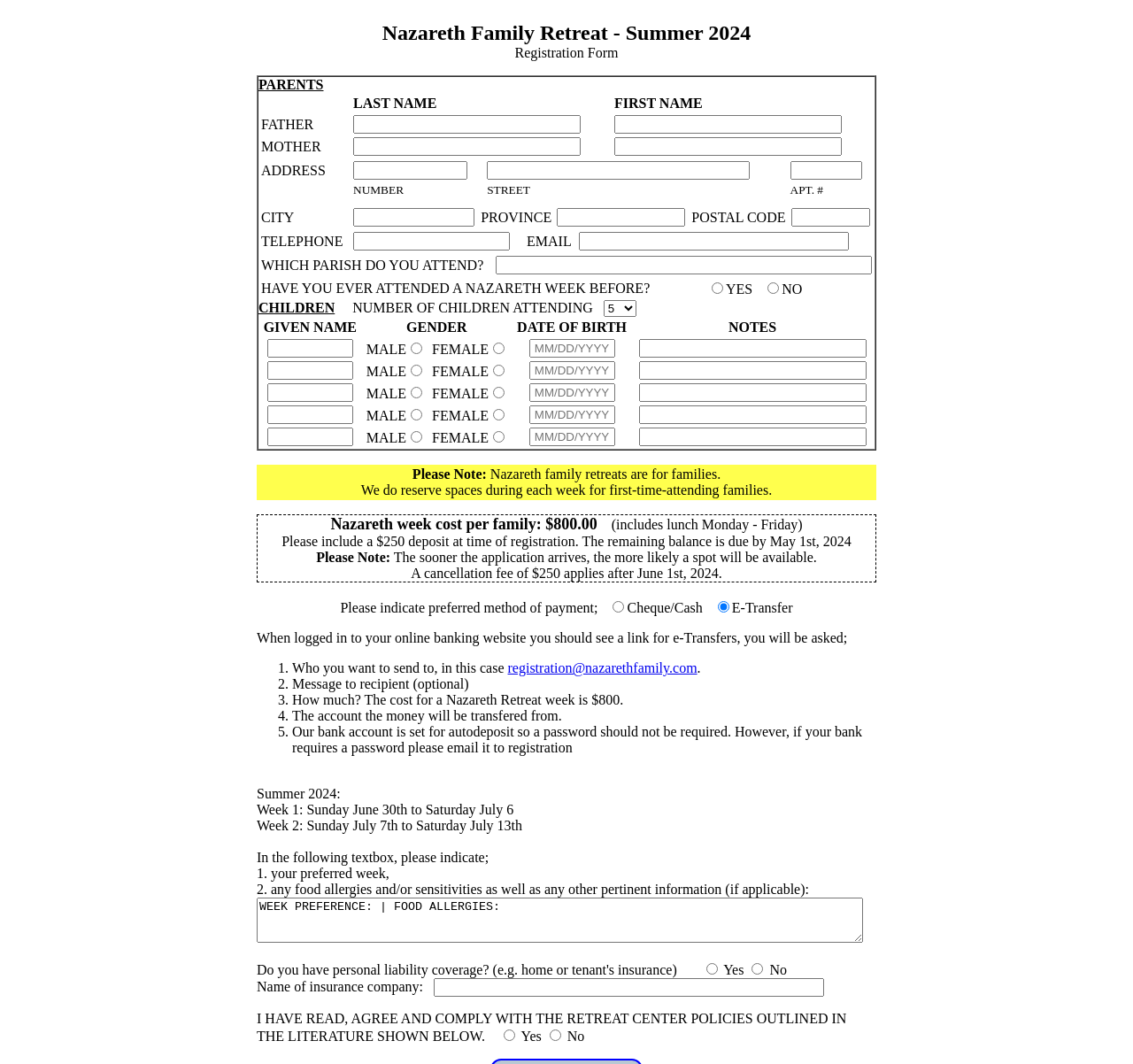Refer to the element description name="c4notes" and identify the corresponding bounding box in the screenshot. Format the coordinates as (top-left x, top-left y, bottom-right x, bottom-right y) with values in the range of 0 to 1.

[0.564, 0.381, 0.765, 0.399]